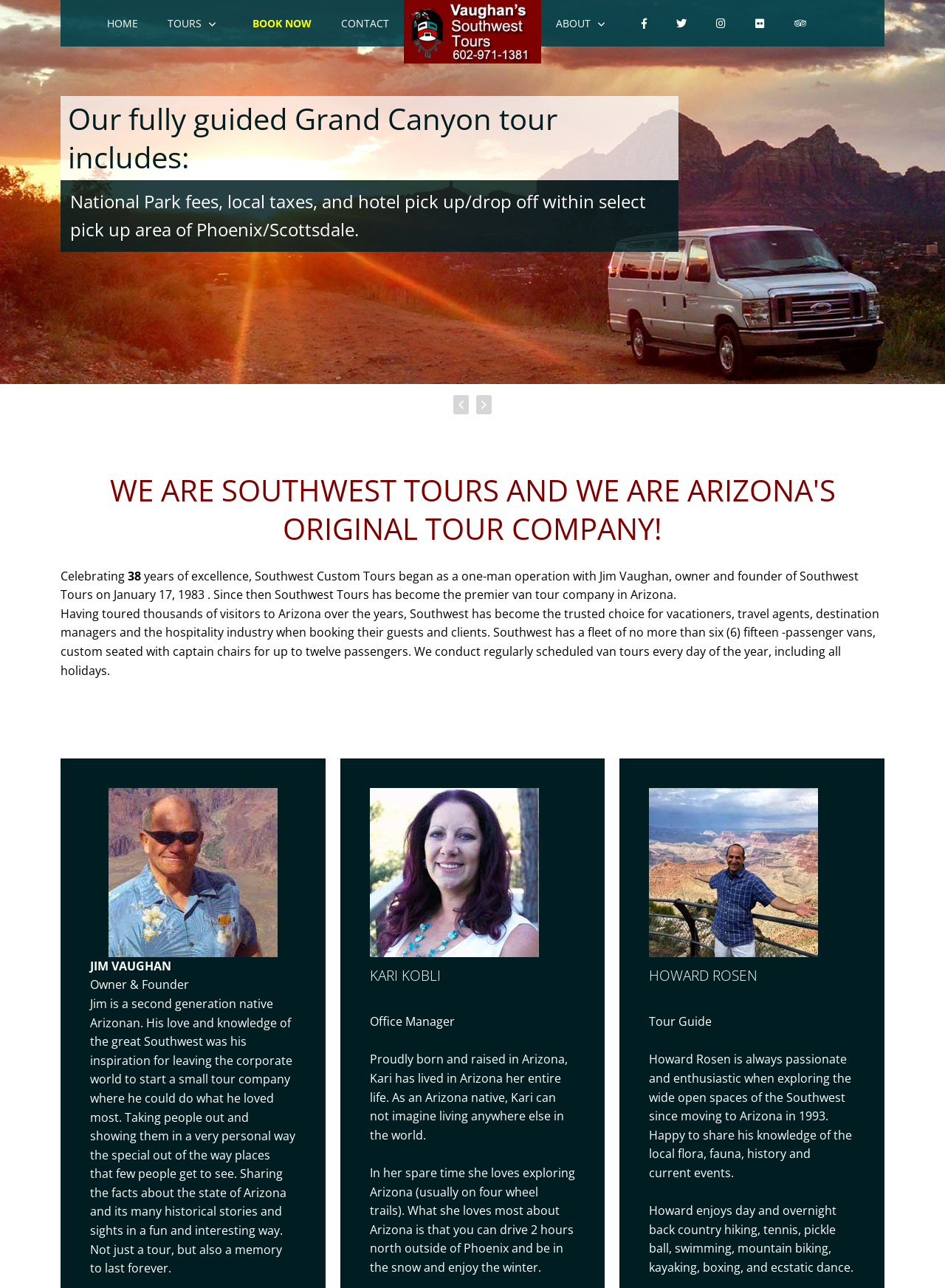What is the name of the company?
Please respond to the question with a detailed and informative answer.

The company name is mentioned in the image 'Vaughan's Southwest Tours' and also in the text 'We are Southwest Tours and we are Arizona's original tour company!'.